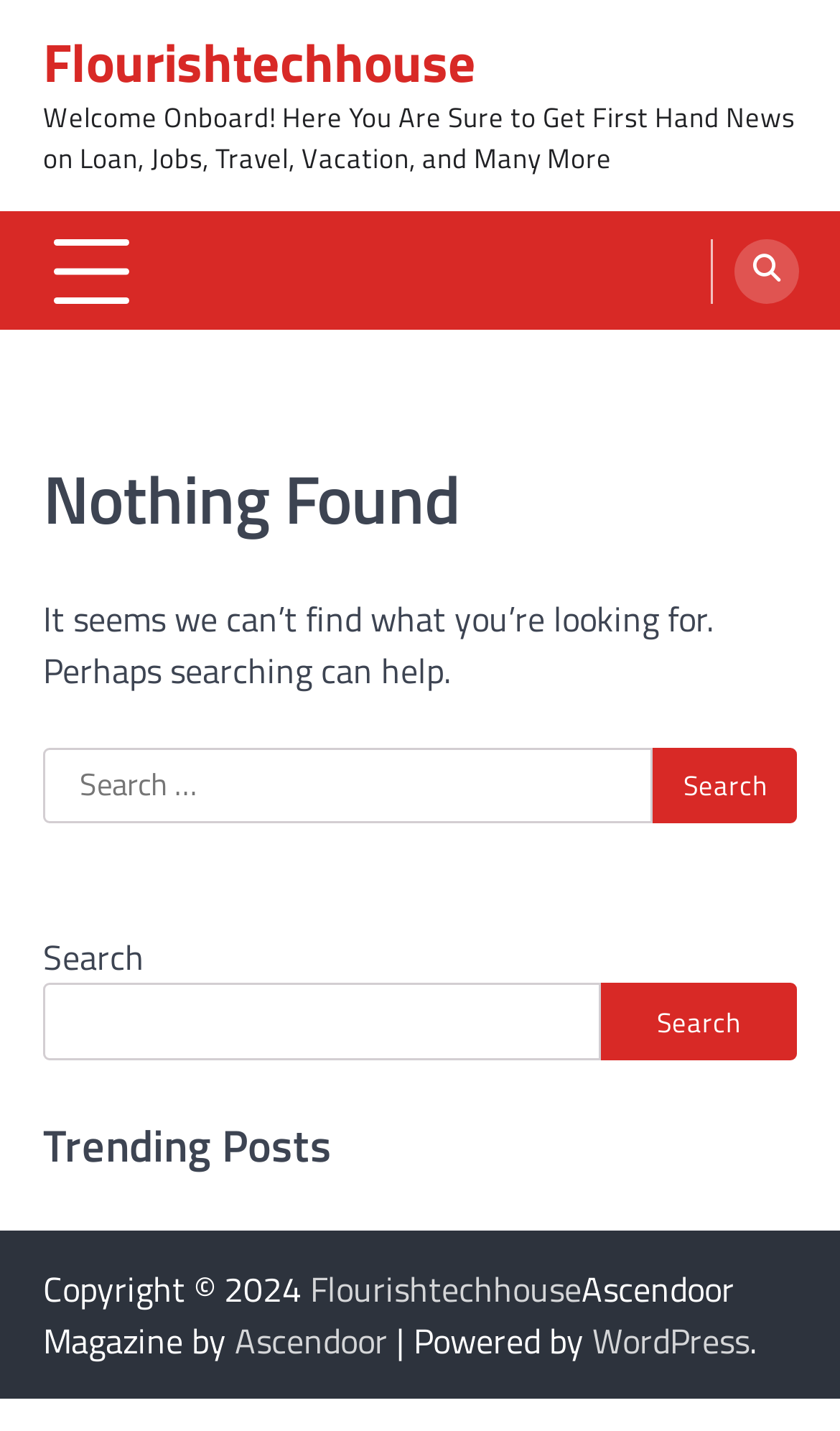Please answer the following query using a single word or phrase: 
What is the platform used to power the website?

WordPress